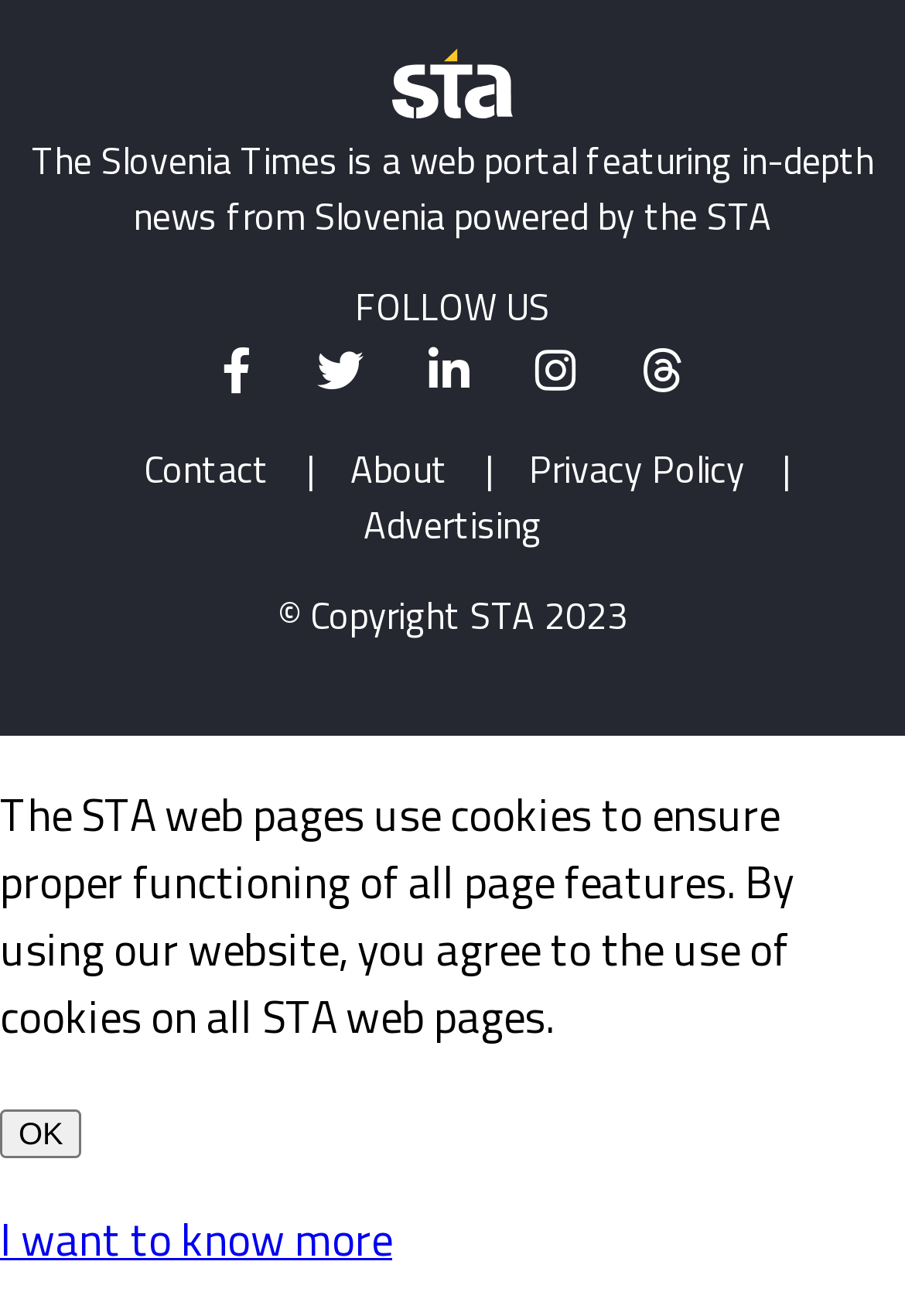Can you look at the image and give a comprehensive answer to the question:
What are the main sections of the webpage?

The main sections of the webpage can be determined by looking at the link elements with text 'Contact', 'About', and 'Privacy Policy'. These links are likely to be the main sections of the webpage.